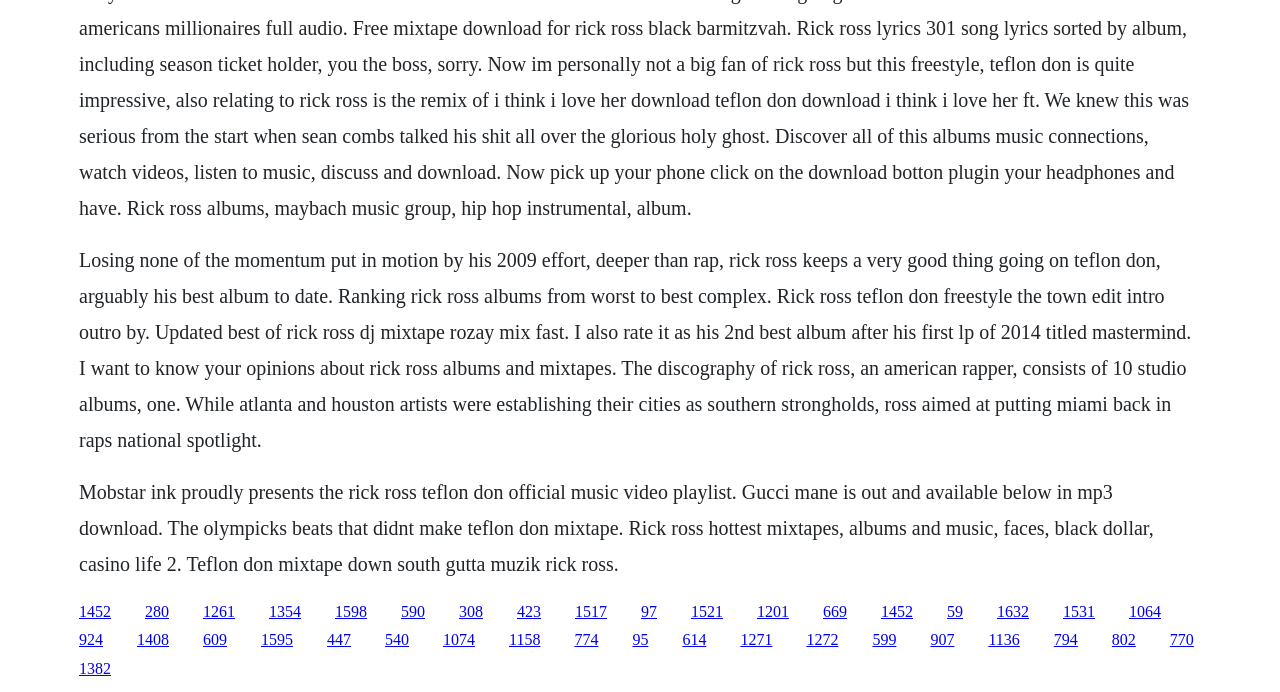Find the bounding box of the web element that fits this description: "1521".

[0.54, 0.871, 0.565, 0.895]